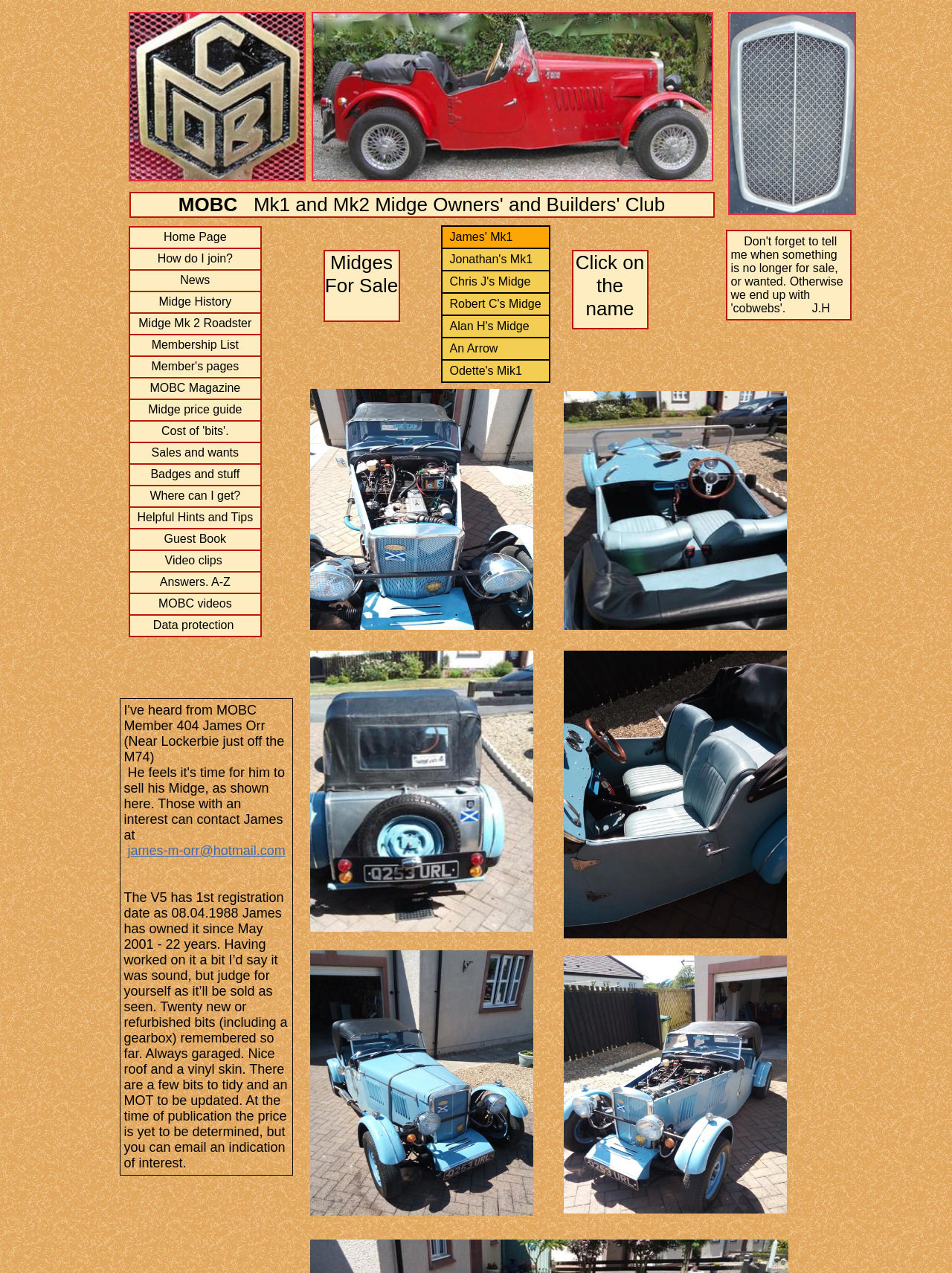Ascertain the bounding box coordinates for the UI element detailed here: "An Arrow". The coordinates should be provided as [left, top, right, bottom] with each value being a float between 0 and 1.

[0.464, 0.266, 0.576, 0.282]